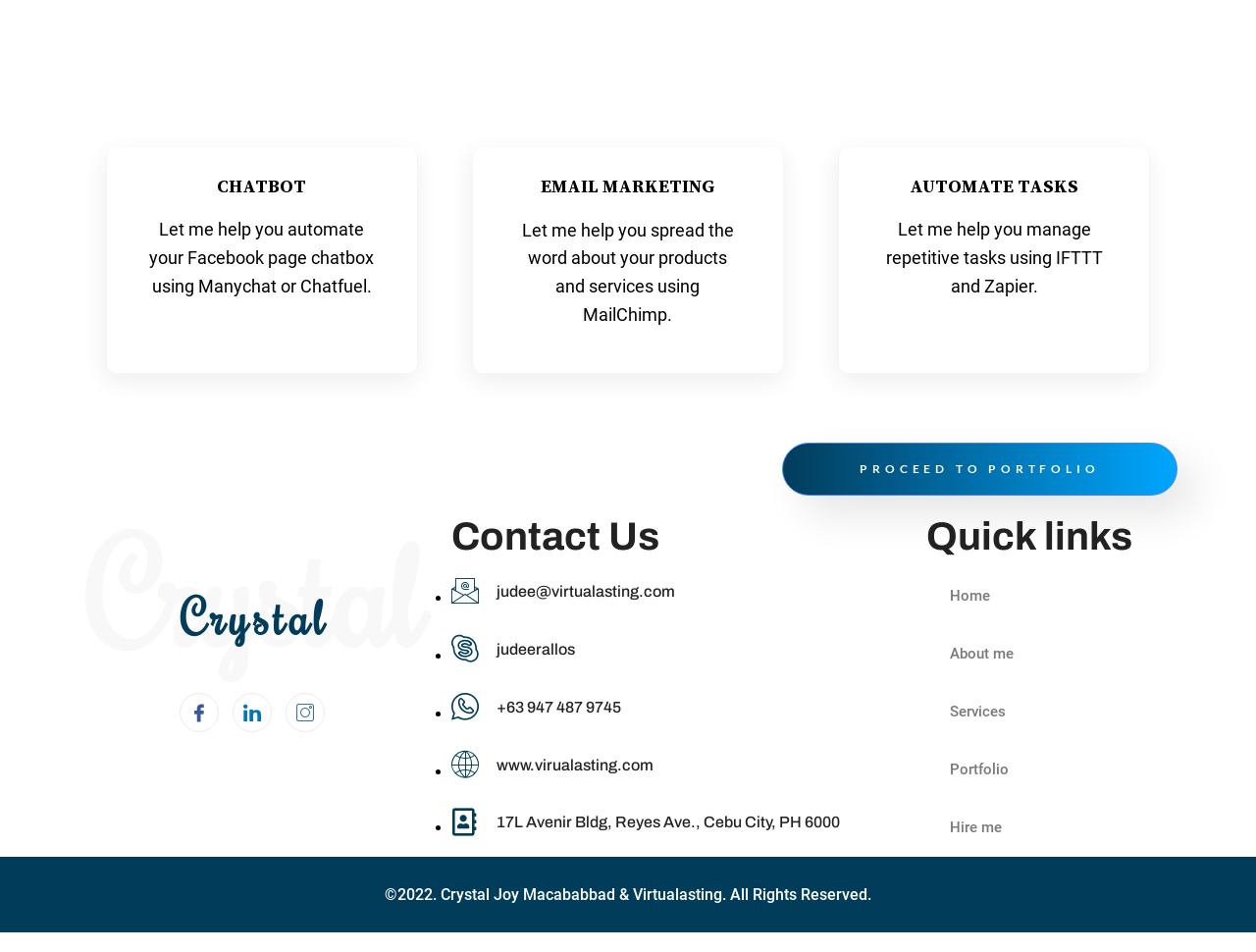Determine the bounding box coordinates for the region that must be clicked to execute the following instruction: "Go to About me page".

[0.737, 0.667, 0.826, 0.707]